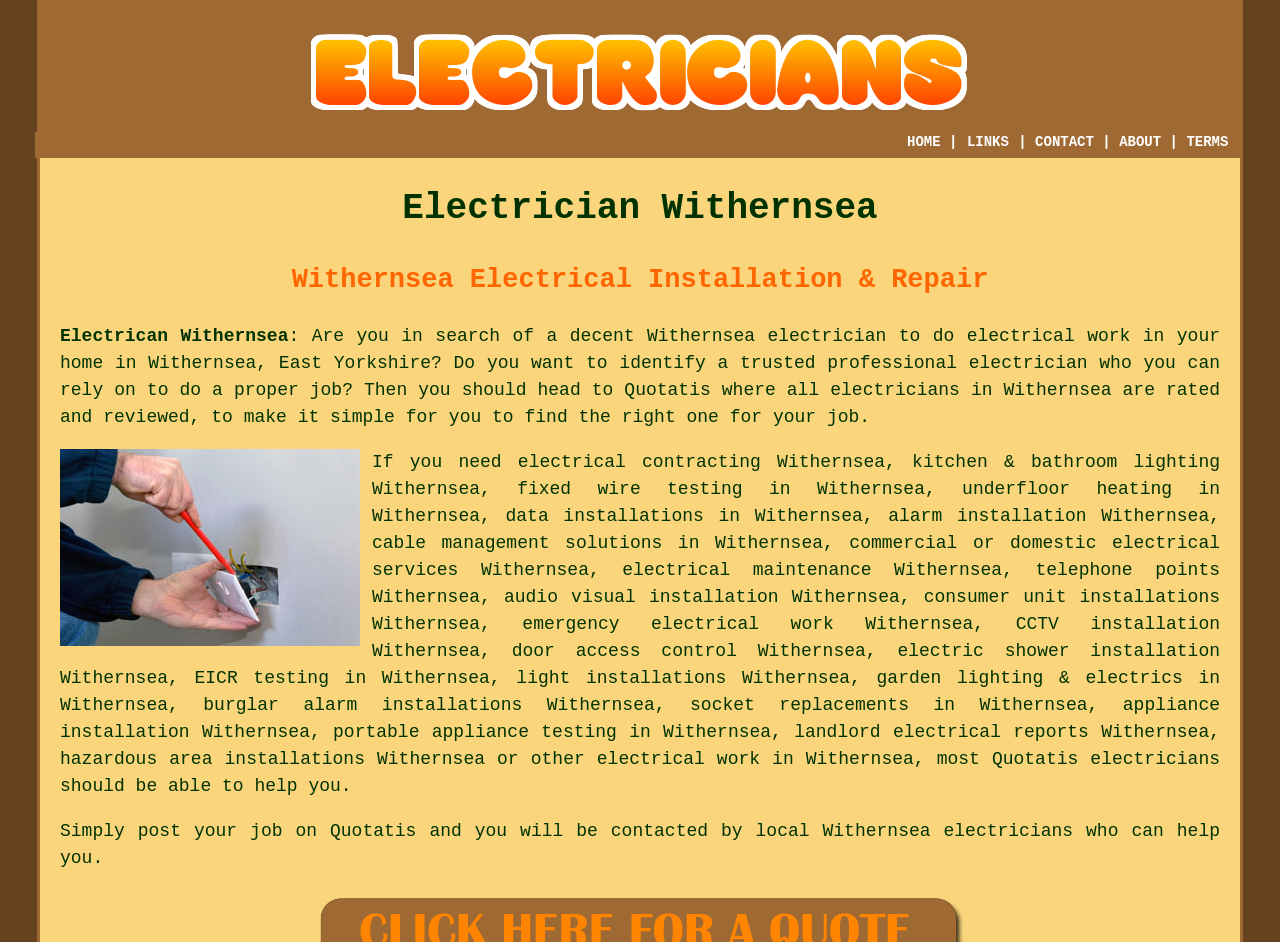Generate a comprehensive description of the webpage.

This webpage is about Withernsea Electrican, a cheap electrician service. At the top of the page, there is an image with the text "Electrician Withernsea East Yorkshire". Below the image, there is a navigation menu with links to "HOME", "LINKS", "CONTACT", "ABOUT", and "TERMS", separated by vertical lines.

The main content of the page is divided into two sections. On the left side, there is a heading "Electrician Withernsea" followed by a subheading "Withernsea Electrical Installation & Repair". Below these headings, there is a link to "Electrican Withernsea" and a paragraph of text describing the service, which helps users find a trusted electrician in Withernsea, East Yorkshire.

On the right side of the page, there is an image related to electrician services in Withernsea. Below the image, there are two blocks of text. The first block lists various electrical services offered in Withernsea, including kitchen and bathroom lighting, fixed wire testing, and alarm installation. The second block of text explains how to post a job on Quotatis to get contacted by local Withernsea electricians.